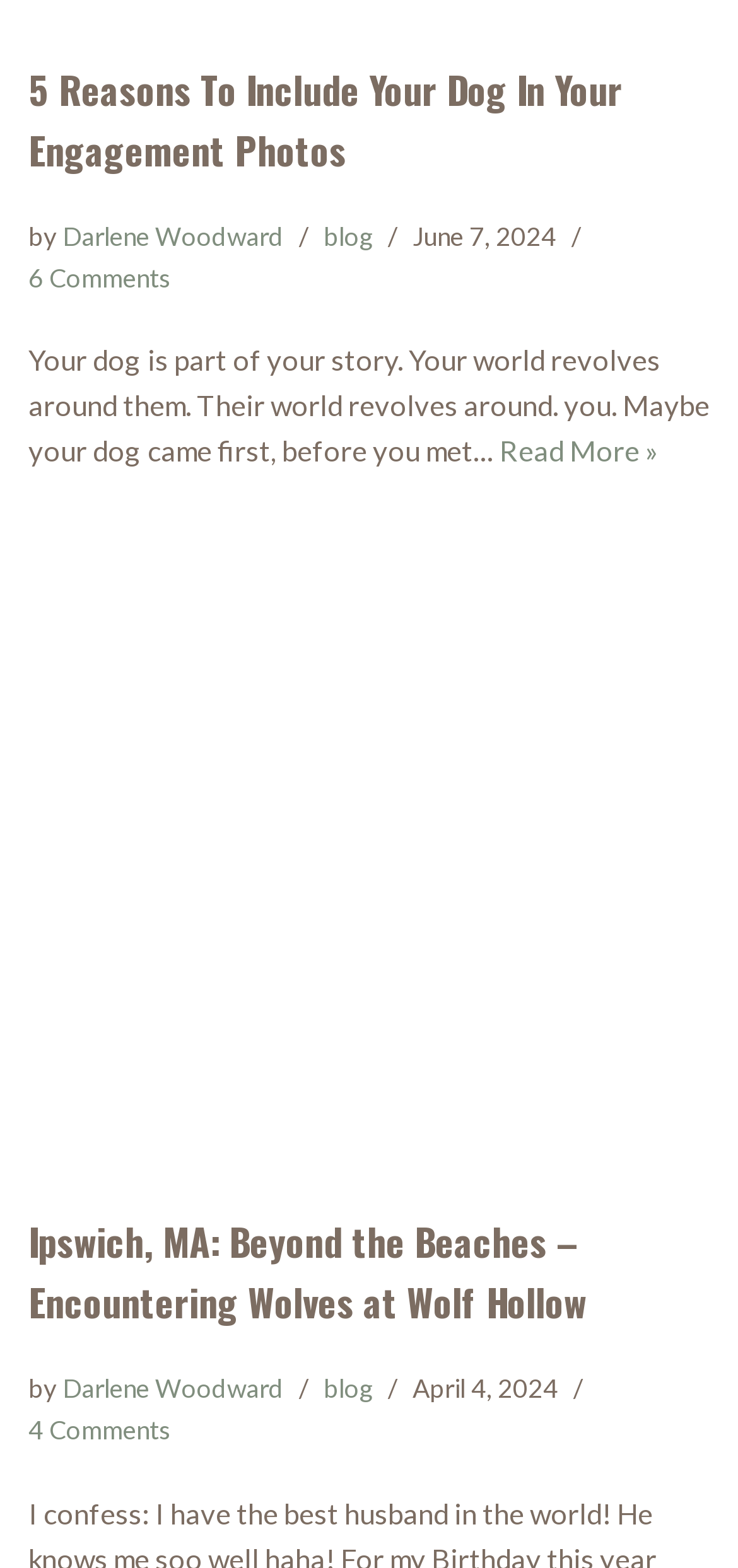Locate the bounding box of the user interface element based on this description: "Table of contents".

None